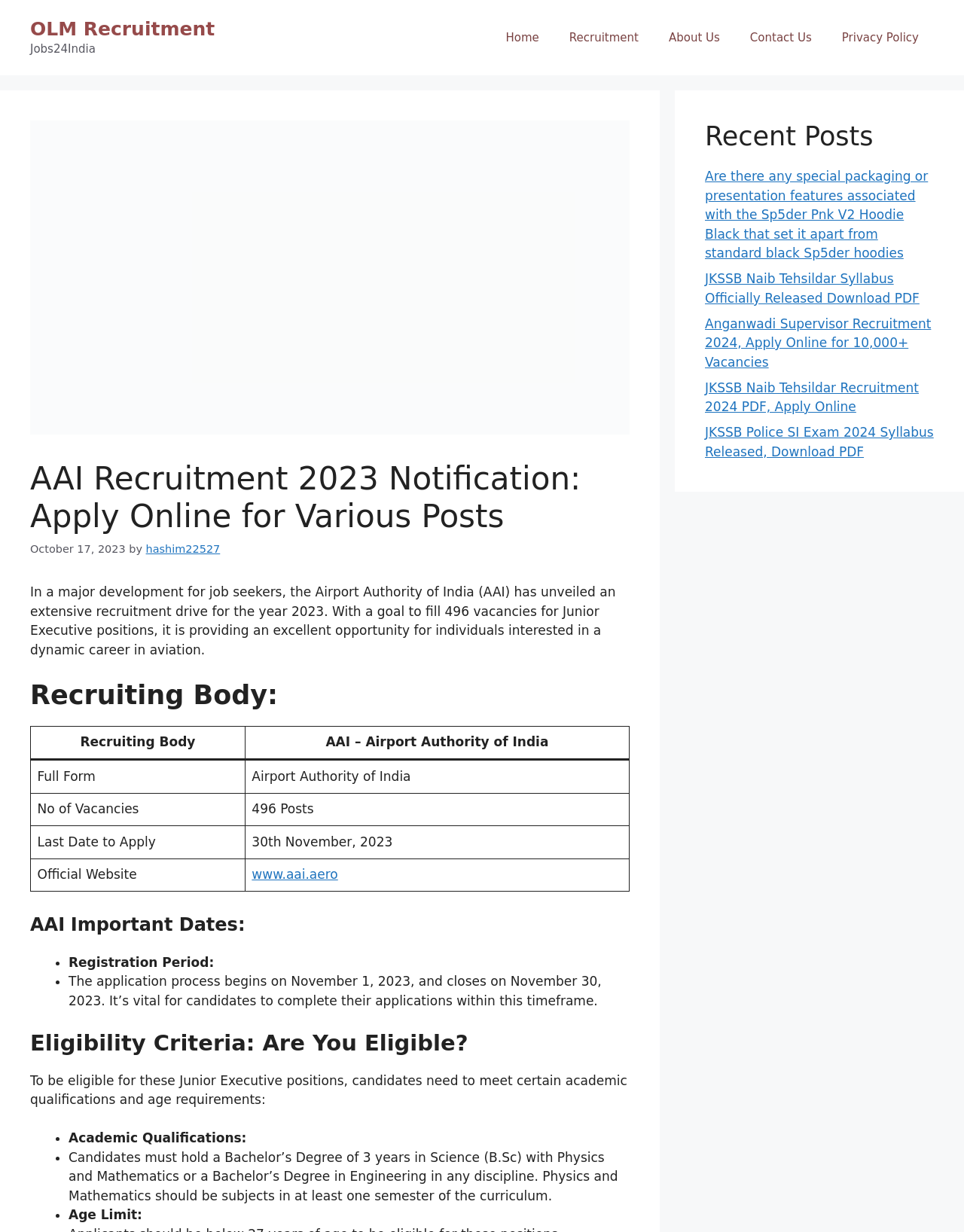Please determine the bounding box coordinates for the UI element described here. Use the format (top-left x, top-left y, bottom-right x, bottom-right y) with values bounded between 0 and 1: parent_node: Working Information aria-label="Menu Toggle"

None